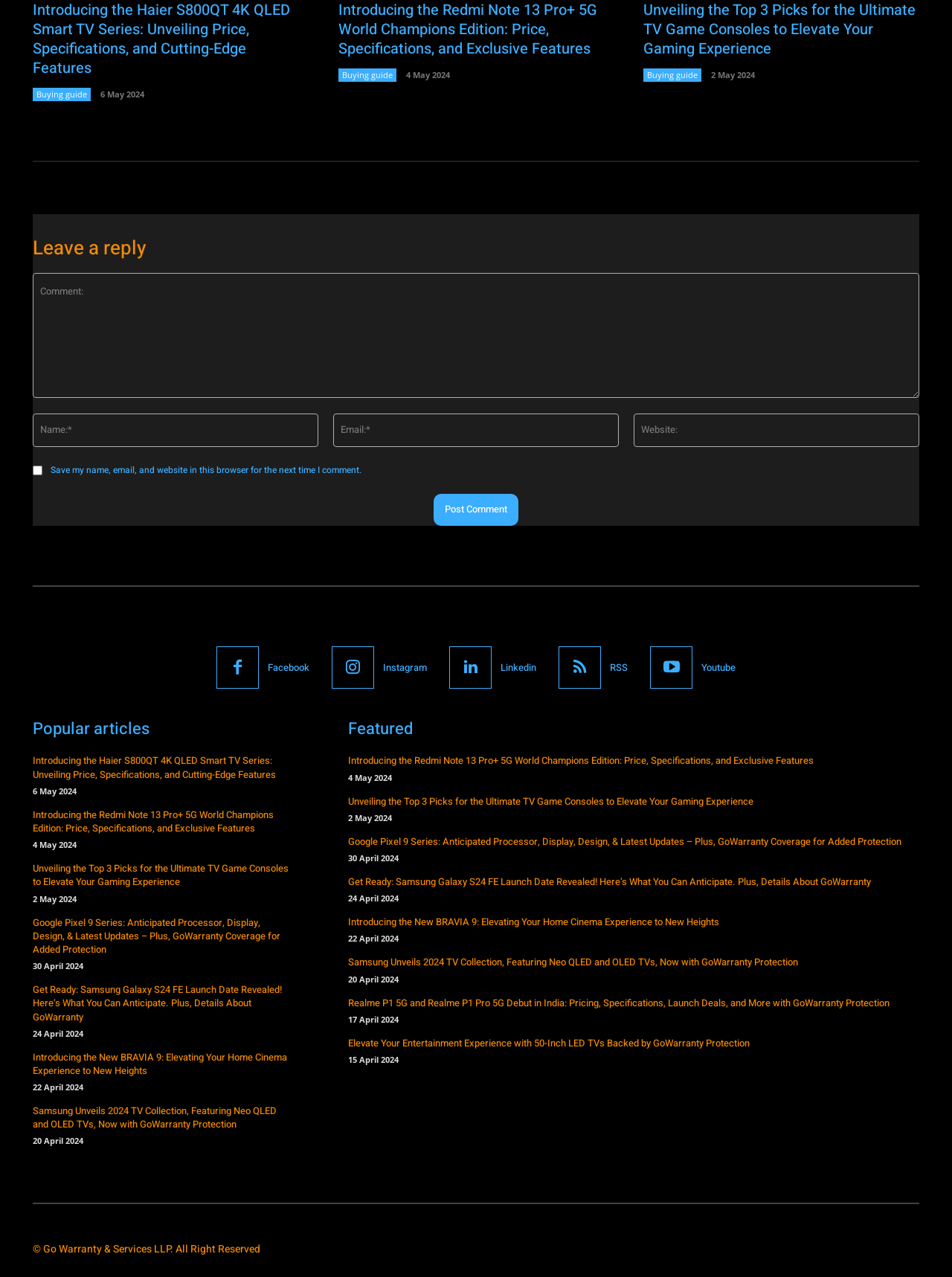Examine the image carefully and respond to the question with a detailed answer: 
How many articles are listed under 'Popular articles'?

I counted the number of links under the 'Popular articles' section, which starts with 'Introducing the Haier S800QT 4K QLED Smart TV Series...' and ends with 'Get Ready: Samsung Galaxy S24 FE Launch Date Revealed!...' There are 8 links in total.